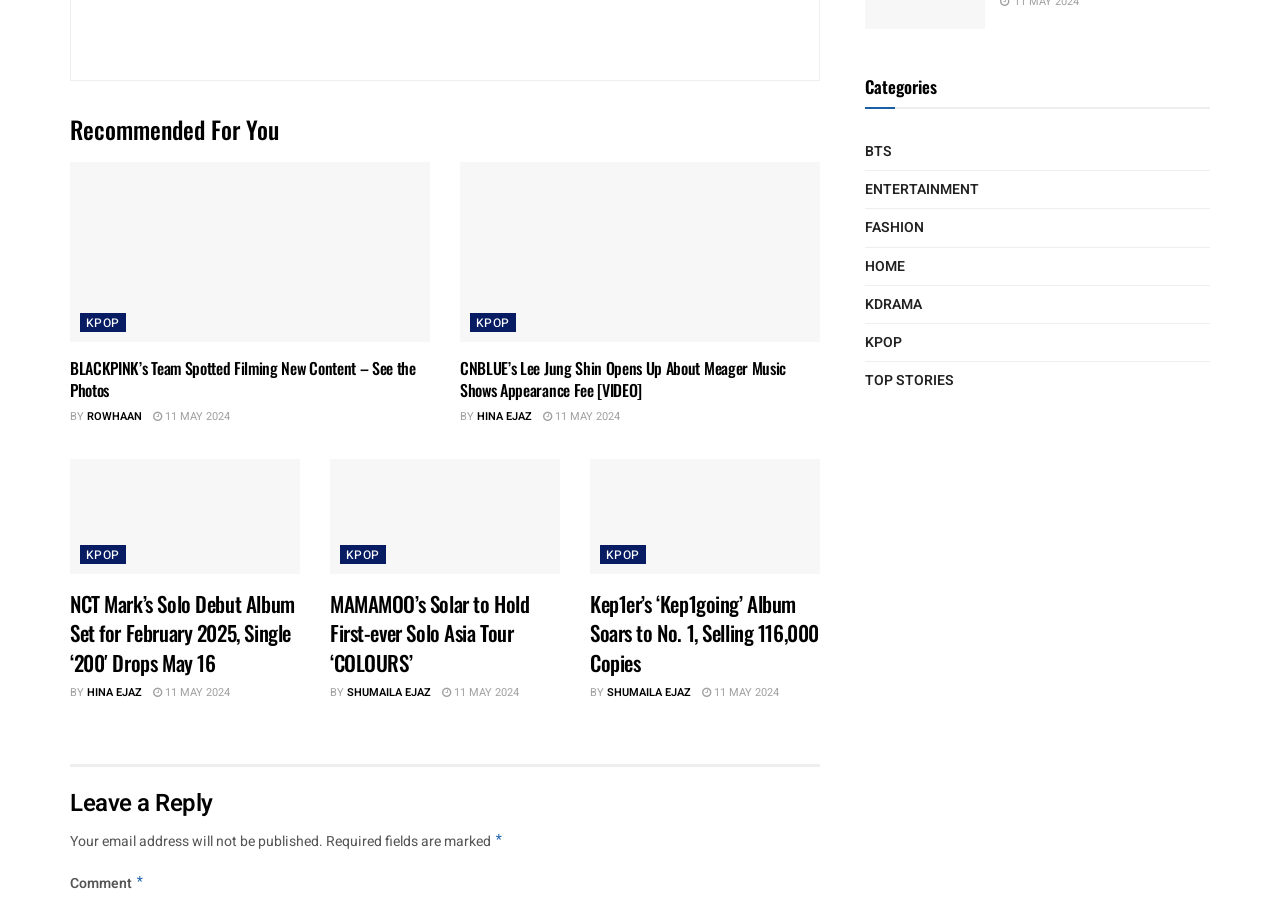Please find the bounding box coordinates in the format (top-left x, top-left y, bottom-right x, bottom-right y) for the given element description. Ensure the coordinates are floating point numbers between 0 and 1. Description: parent_node: KPOP

[0.258, 0.511, 0.437, 0.639]